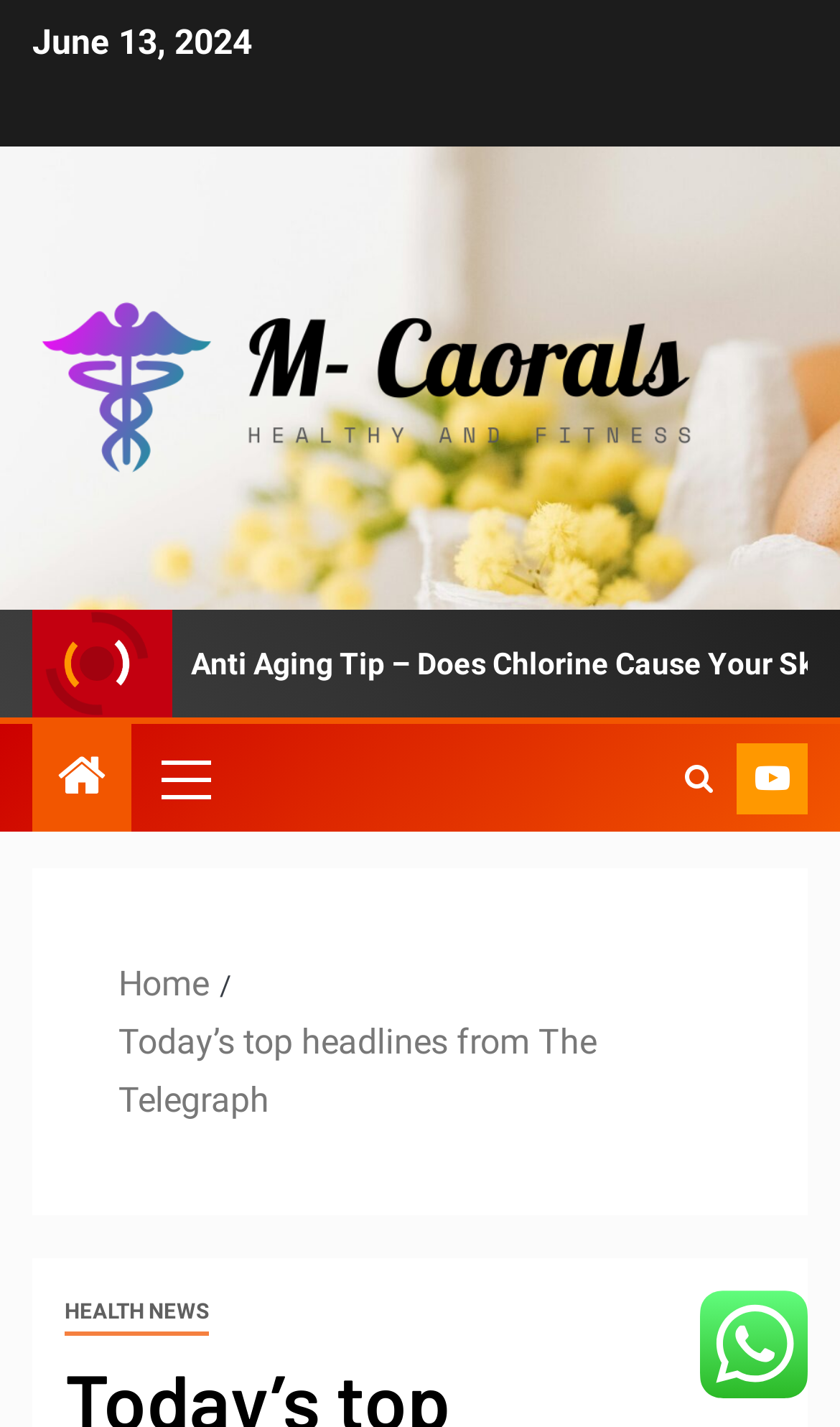Please provide a comprehensive answer to the question below using the information from the image: What is the category of news displayed below the primary menu?

I found the category 'HEALTH NEWS' displayed below the primary menu by looking at the link element with bounding box coordinates [0.077, 0.905, 0.249, 0.937].